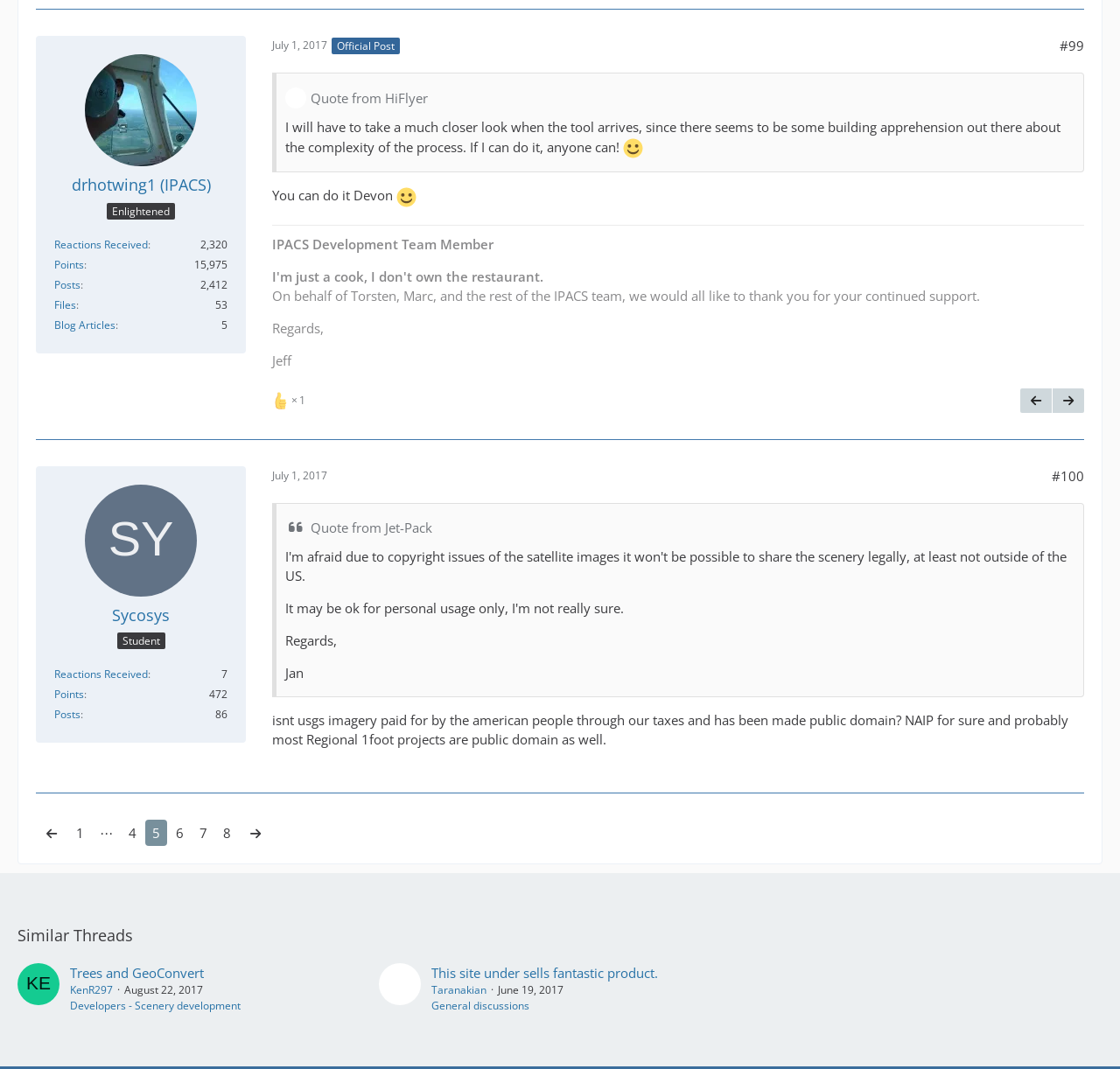Please find and report the bounding box coordinates of the element to click in order to perform the following action: "Go to page 4". The coordinates should be expressed as four float numbers between 0 and 1, in the format [left, top, right, bottom].

[0.109, 0.767, 0.128, 0.791]